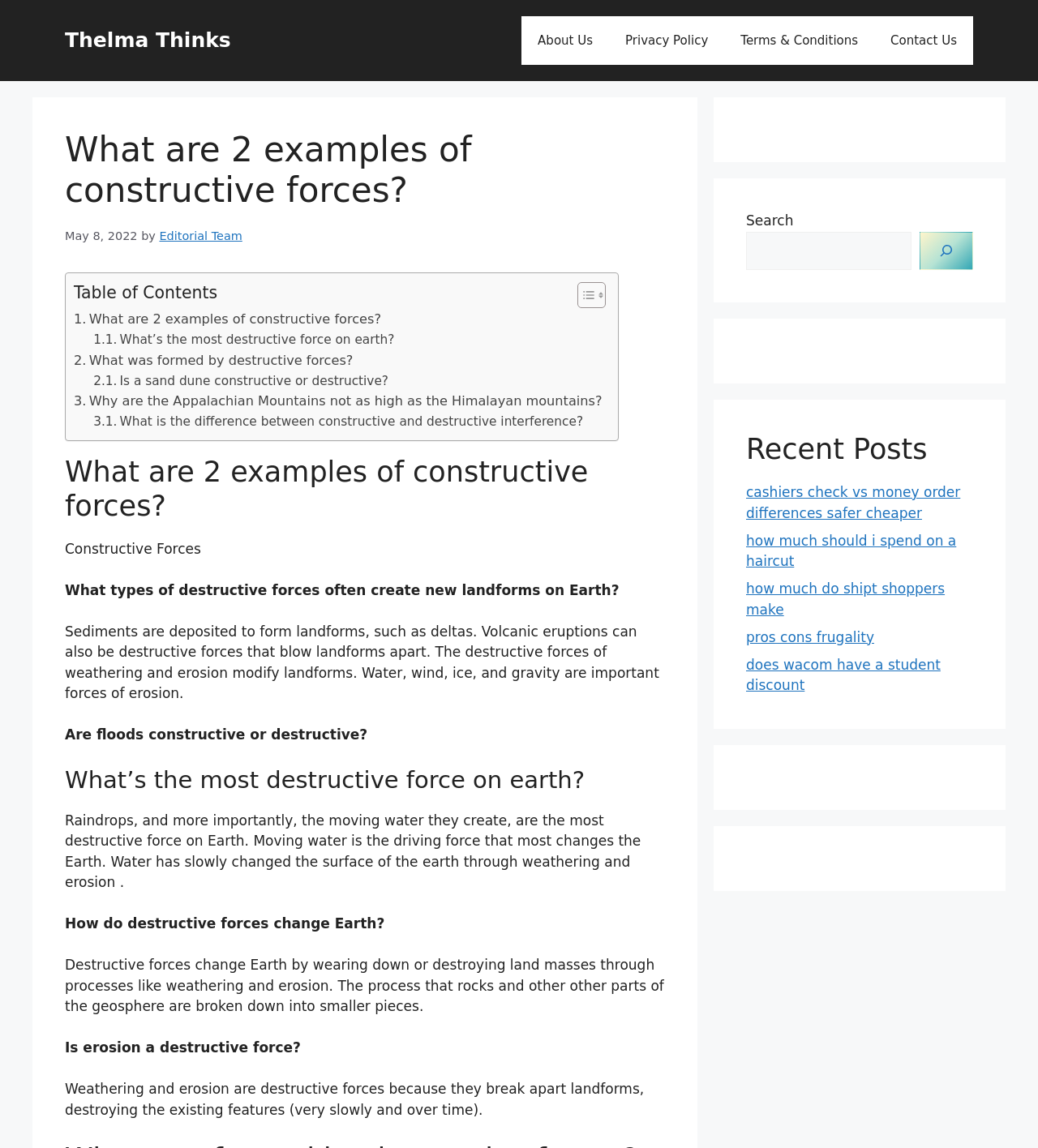Locate the bounding box coordinates of the element to click to perform the following action: 'Click on the 'Contact Us' link'. The coordinates should be given as four float values between 0 and 1, in the form of [left, top, right, bottom].

[0.842, 0.014, 0.938, 0.056]